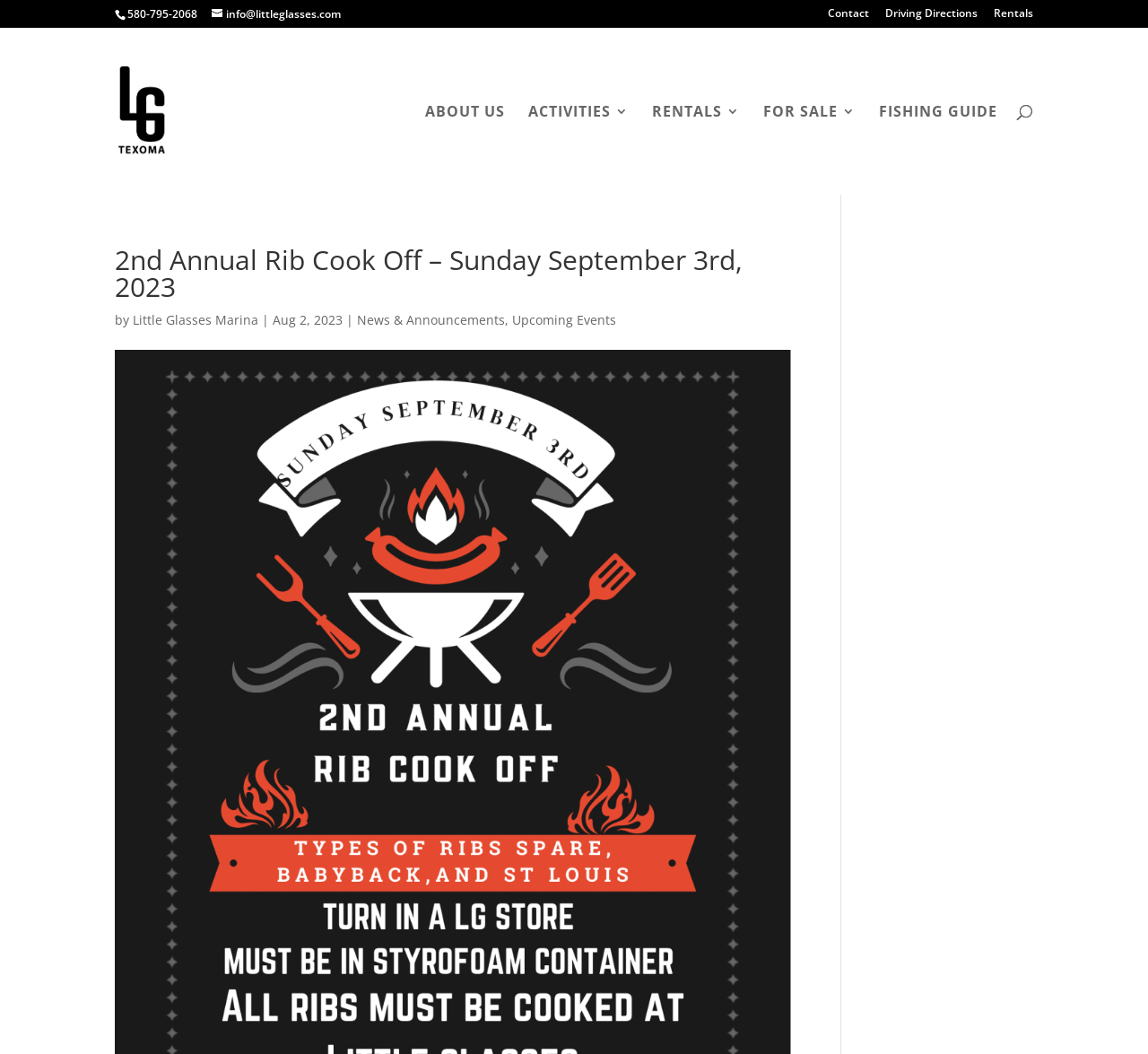Provide a single word or phrase answer to the question: 
What type of event is happening on September 3rd, 2023?

Rib Cook Off